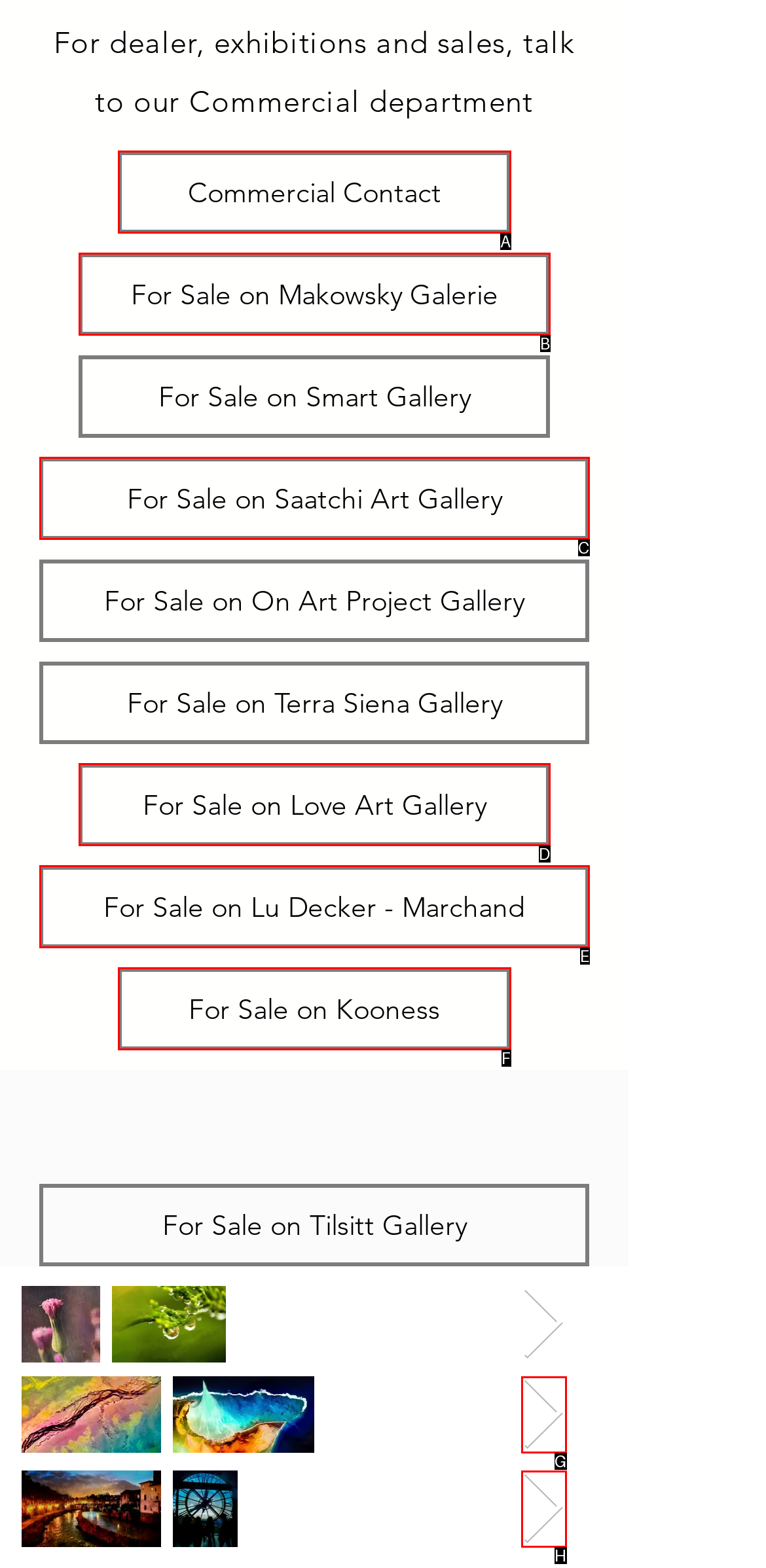Which option aligns with the description: aria-label="Next Item"? Respond by selecting the correct letter.

G